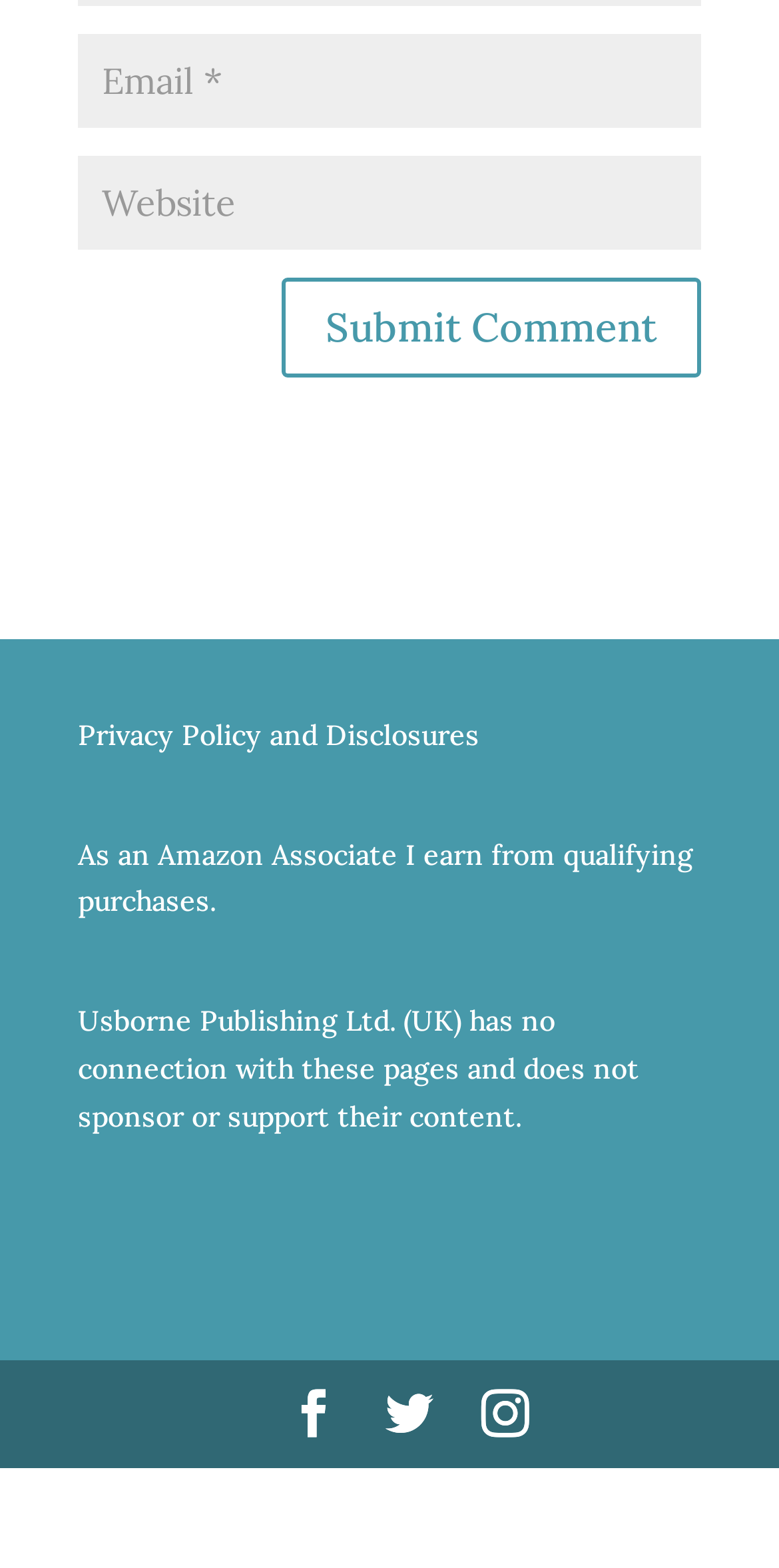Analyze the image and answer the question with as much detail as possible: 
What company is mentioned in the disclaimer?

The disclaimer at the bottom of the page mentions 'Usborne Publishing Ltd. (UK)' and states that it has no connection with the website's content, indicating that the website is not affiliated with this company.